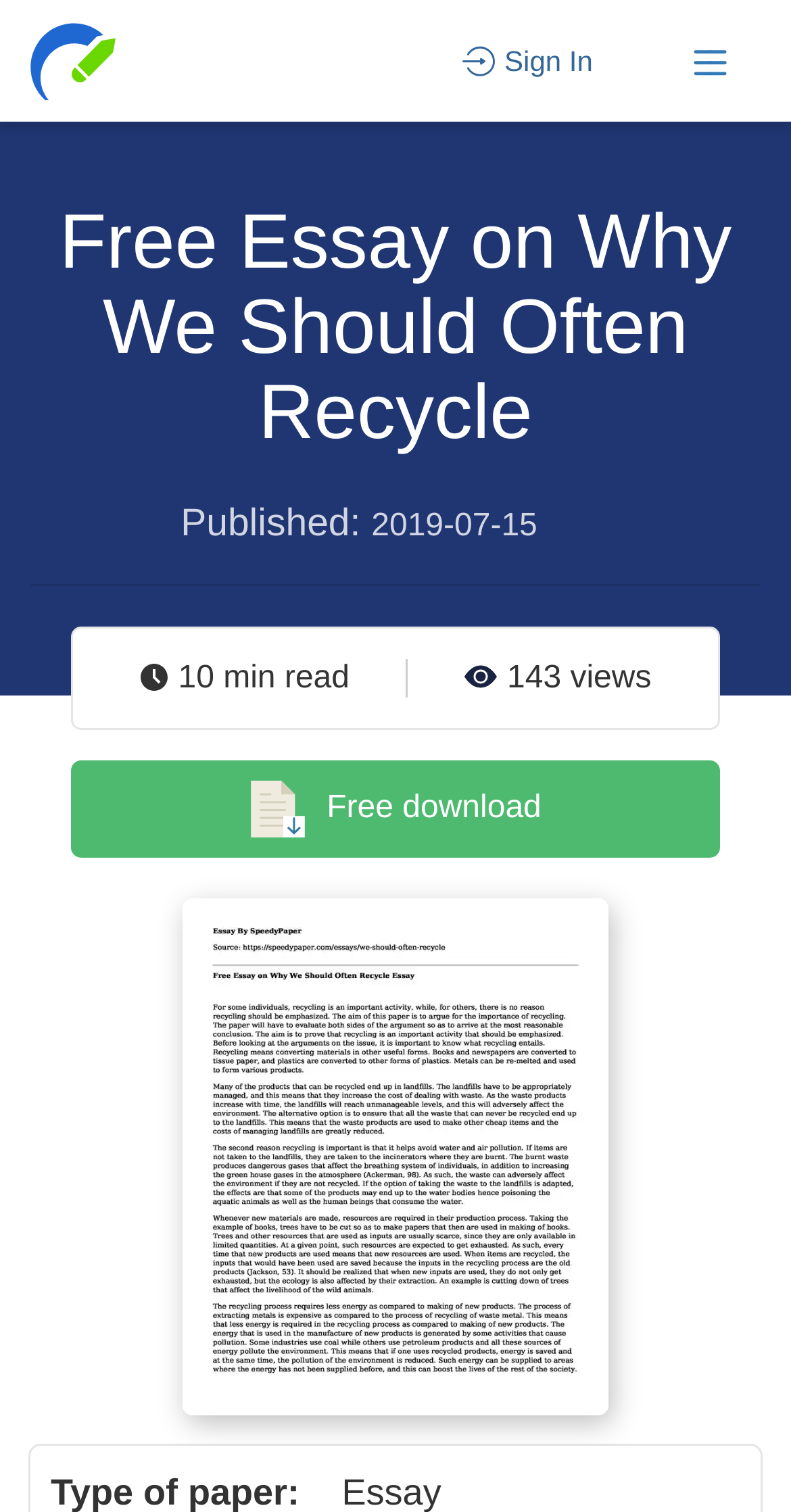When was the essay published?
From the screenshot, provide a brief answer in one word or phrase.

2019-07-15